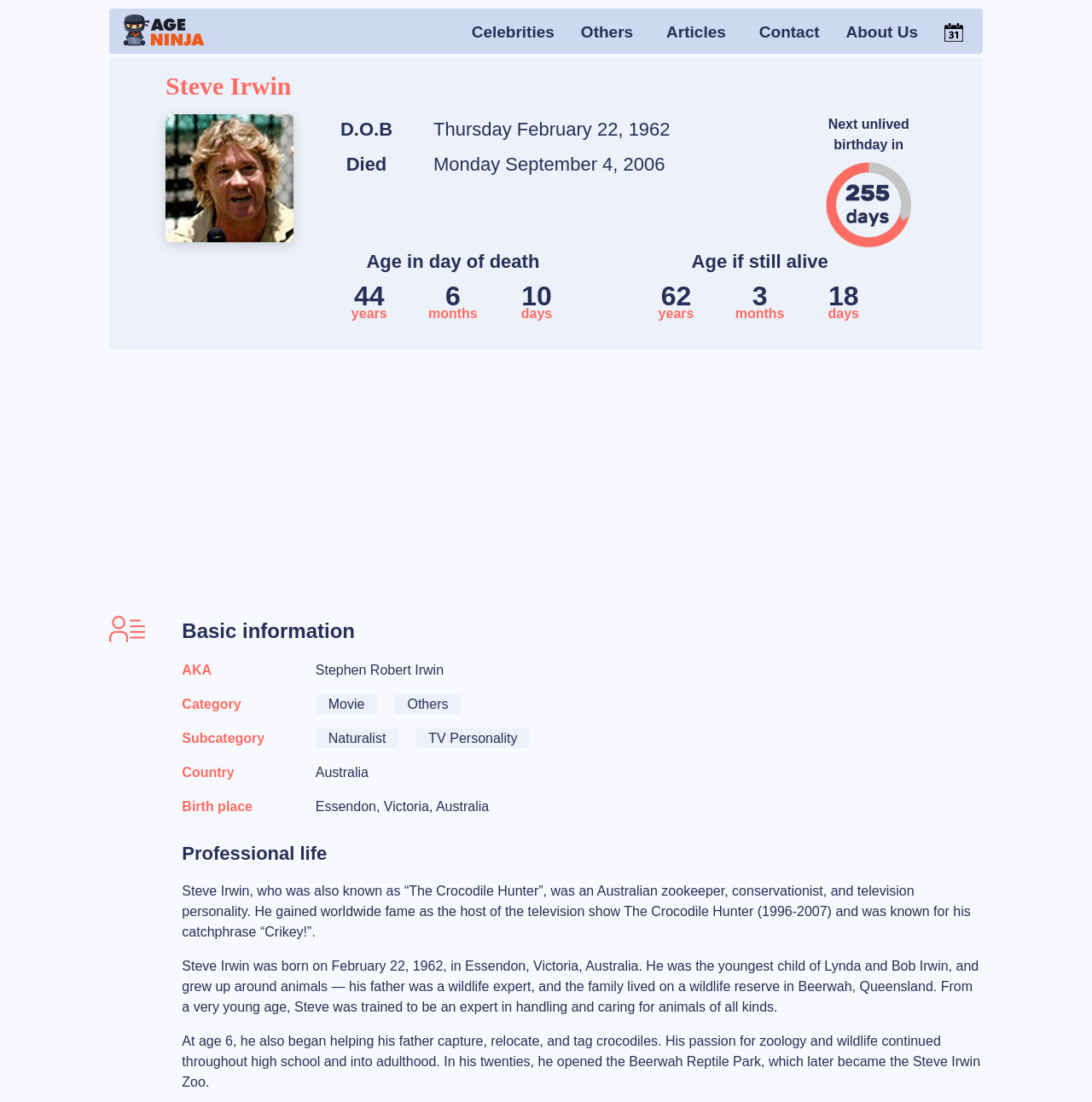Pinpoint the bounding box coordinates of the area that should be clicked to complete the following instruction: "View Steve Irwin's picture". The coordinates must be given as four float numbers between 0 and 1, i.e., [left, top, right, bottom].

[0.152, 0.103, 0.269, 0.22]